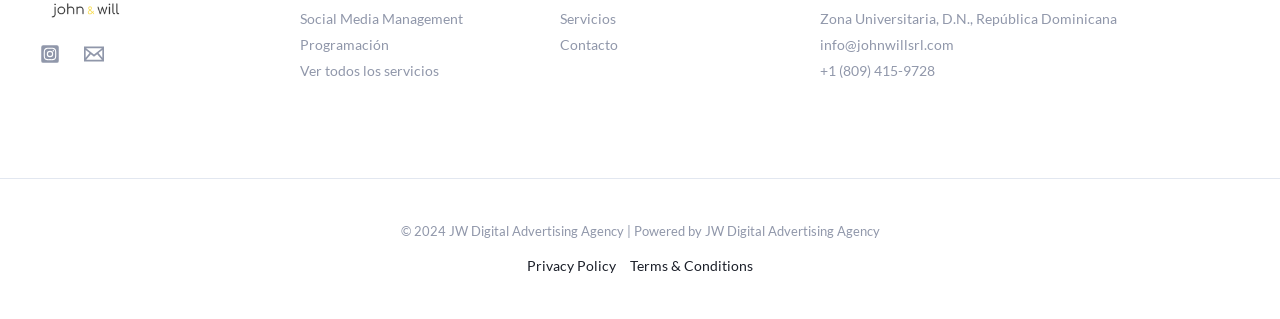Please locate the clickable area by providing the bounding box coordinates to follow this instruction: "check Social Media Management".

[0.234, 0.03, 0.362, 0.083]